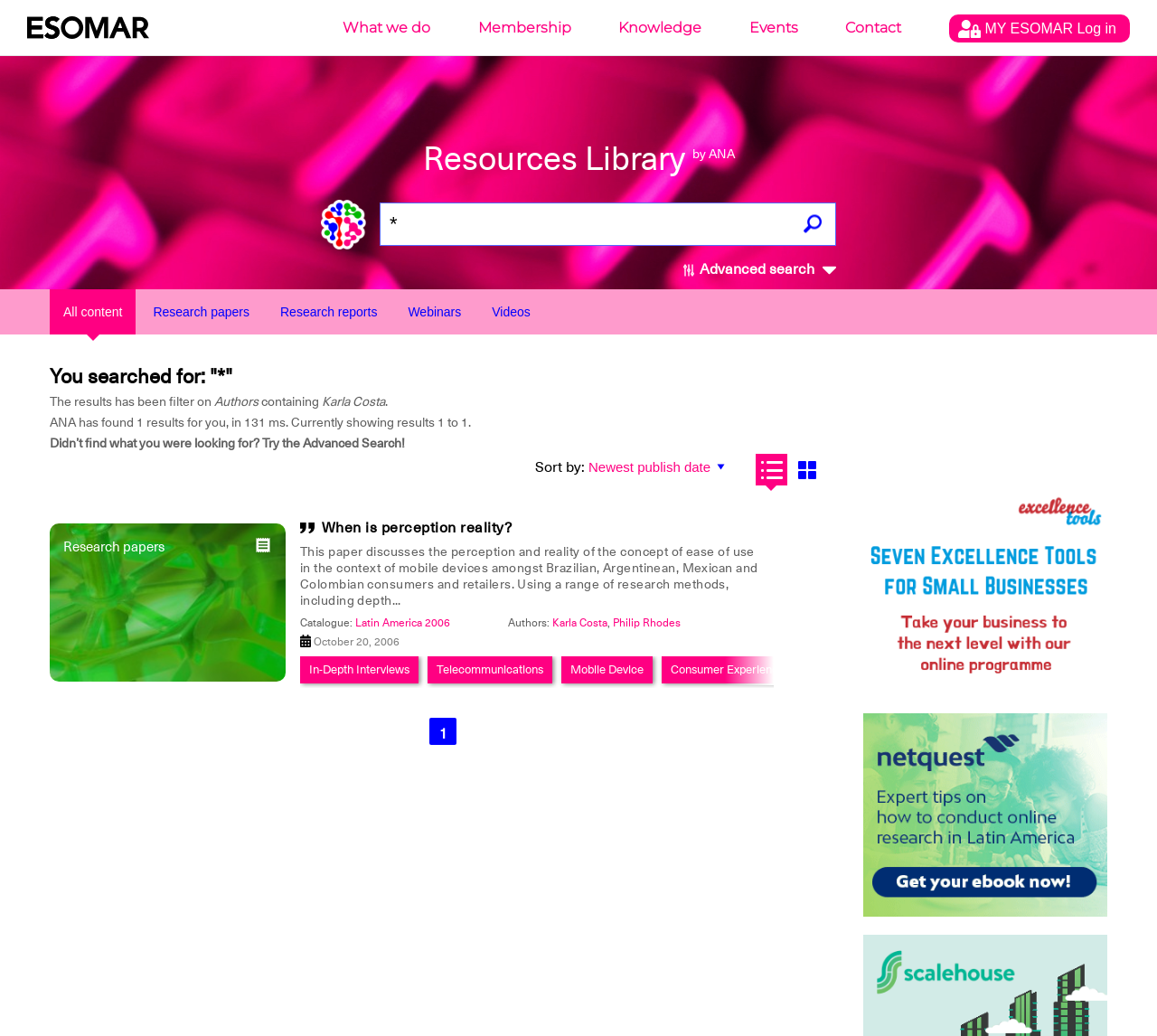Using the format (top-left x, top-left y, bottom-right x, bottom-right y), and given the element description, identify the bounding box coordinates within the screenshot: What we do

[0.277, 0.004, 0.391, 0.049]